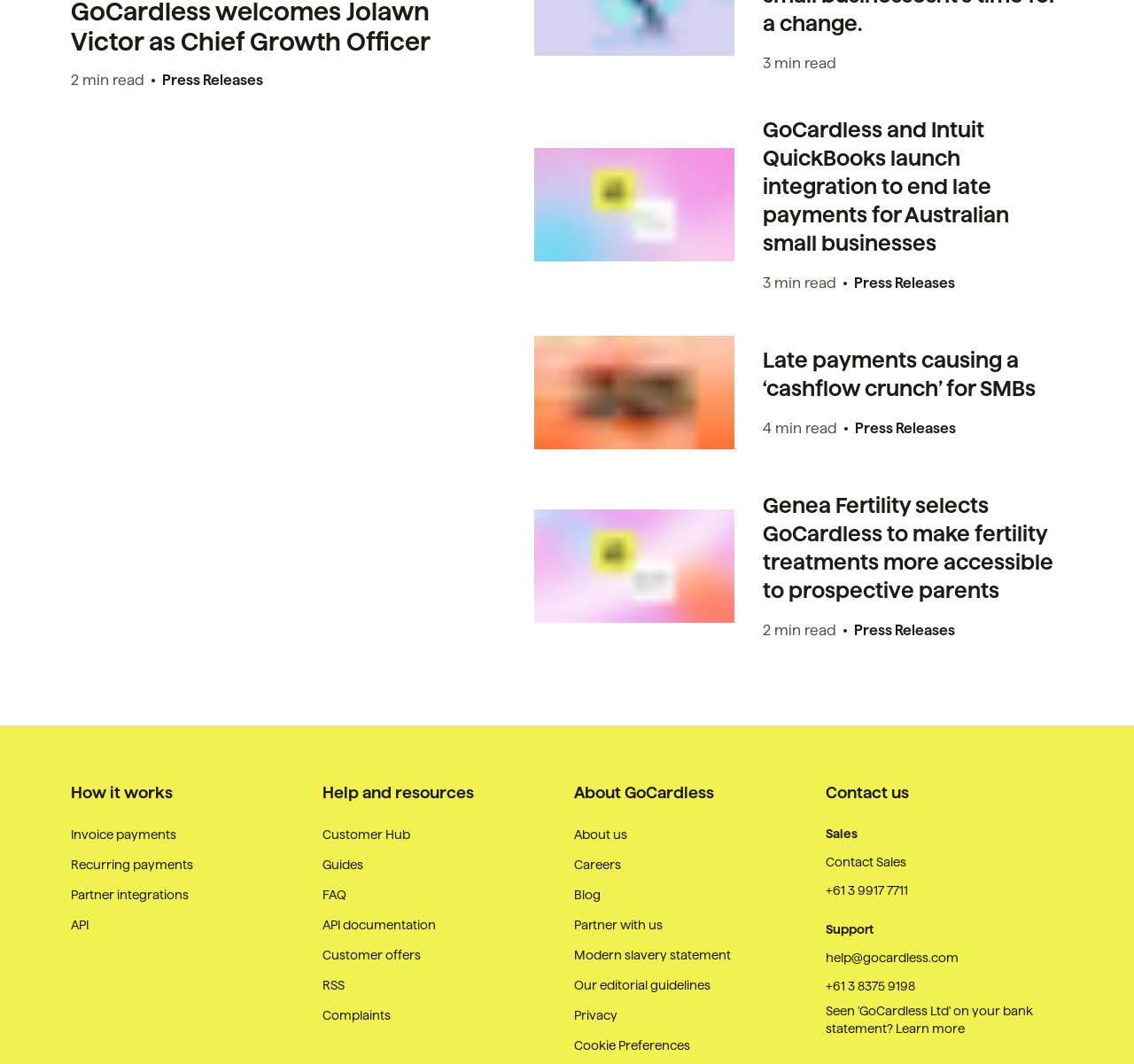Carefully examine the image and provide an in-depth answer to the question: What is the navigation category that includes 'Invoice payments' and 'Recurring payments'?

The navigation category that includes 'Invoice payments' and 'Recurring payments' is 'How it works', which can be inferred from the navigation menu structure.